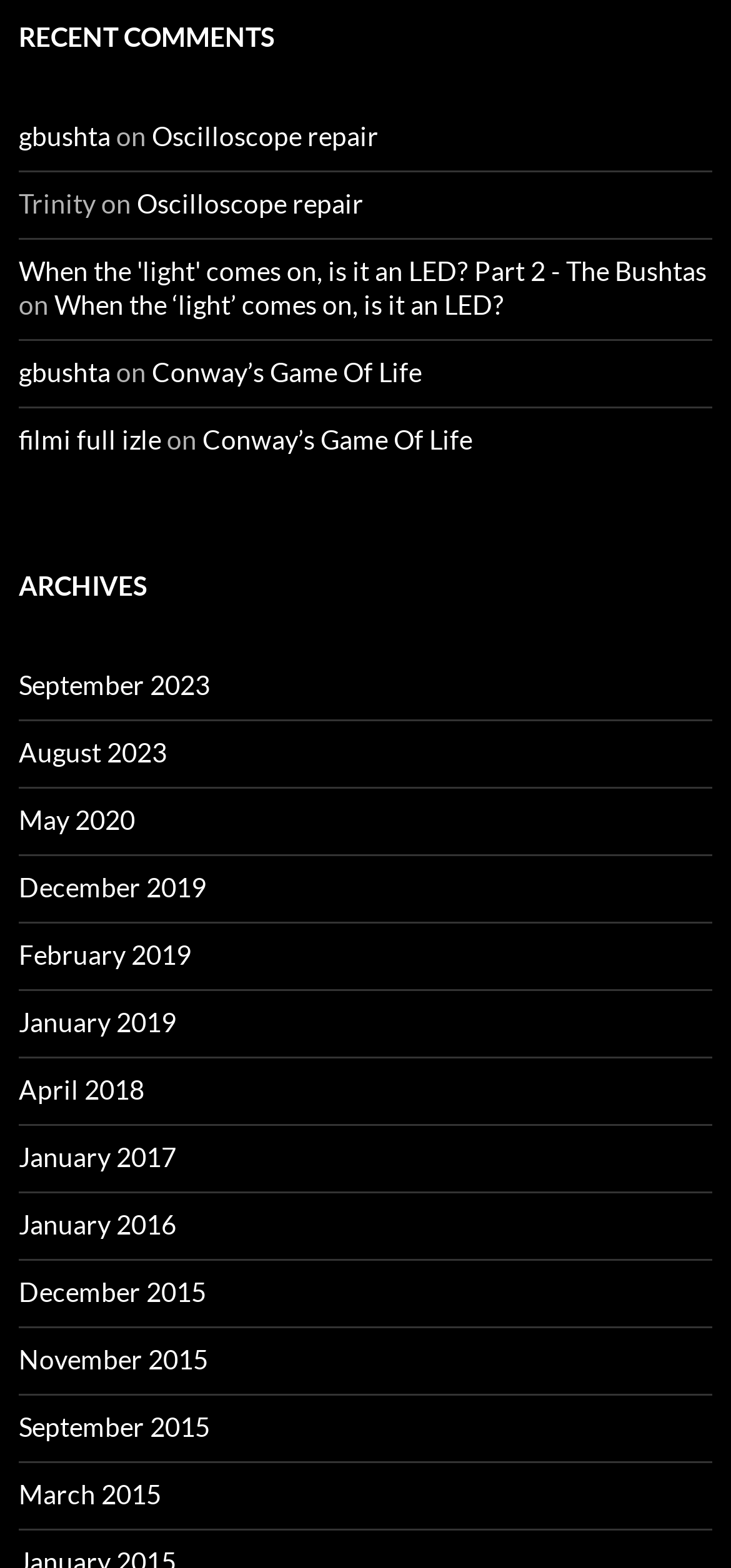What is the category of the webpage?
Please provide a detailed and comprehensive answer to the question.

The webpage appears to be a blog based on the presence of 'Recent Comments' and 'Archives' sections, which are common features of blogs.